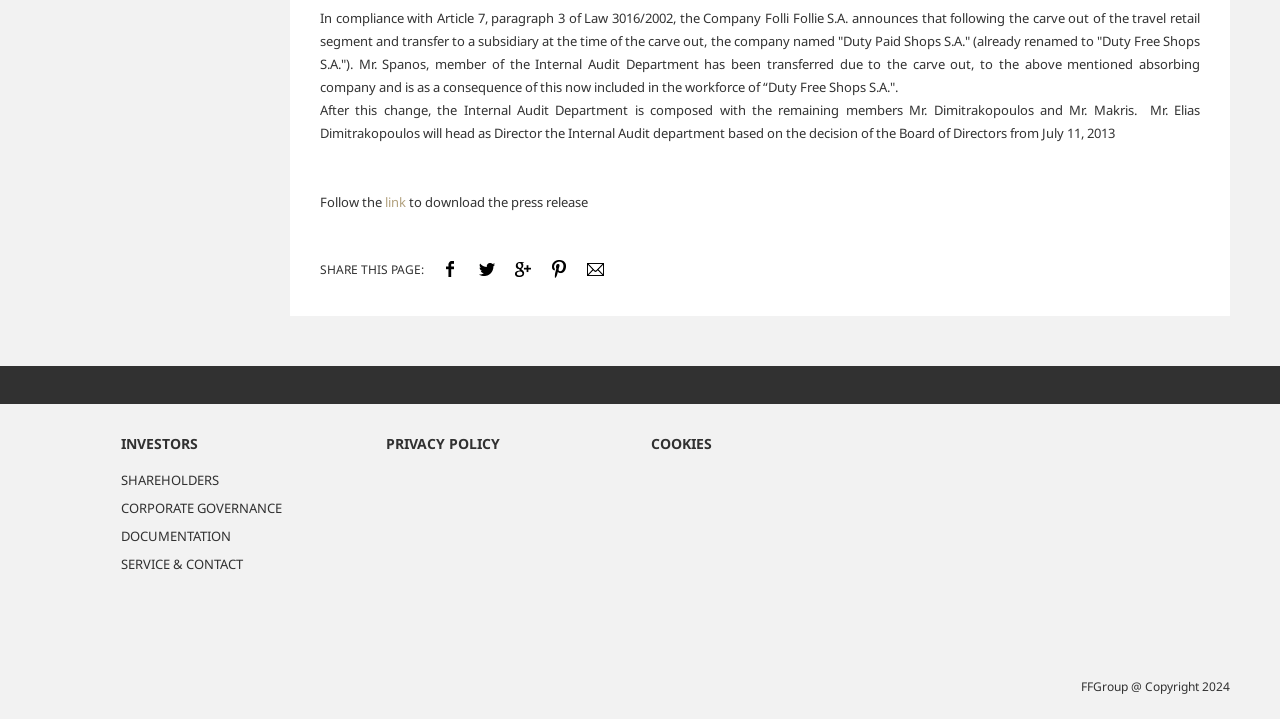Locate the bounding box of the UI element with the following description: "PRIVACY POLICY".

[0.301, 0.604, 0.492, 0.631]